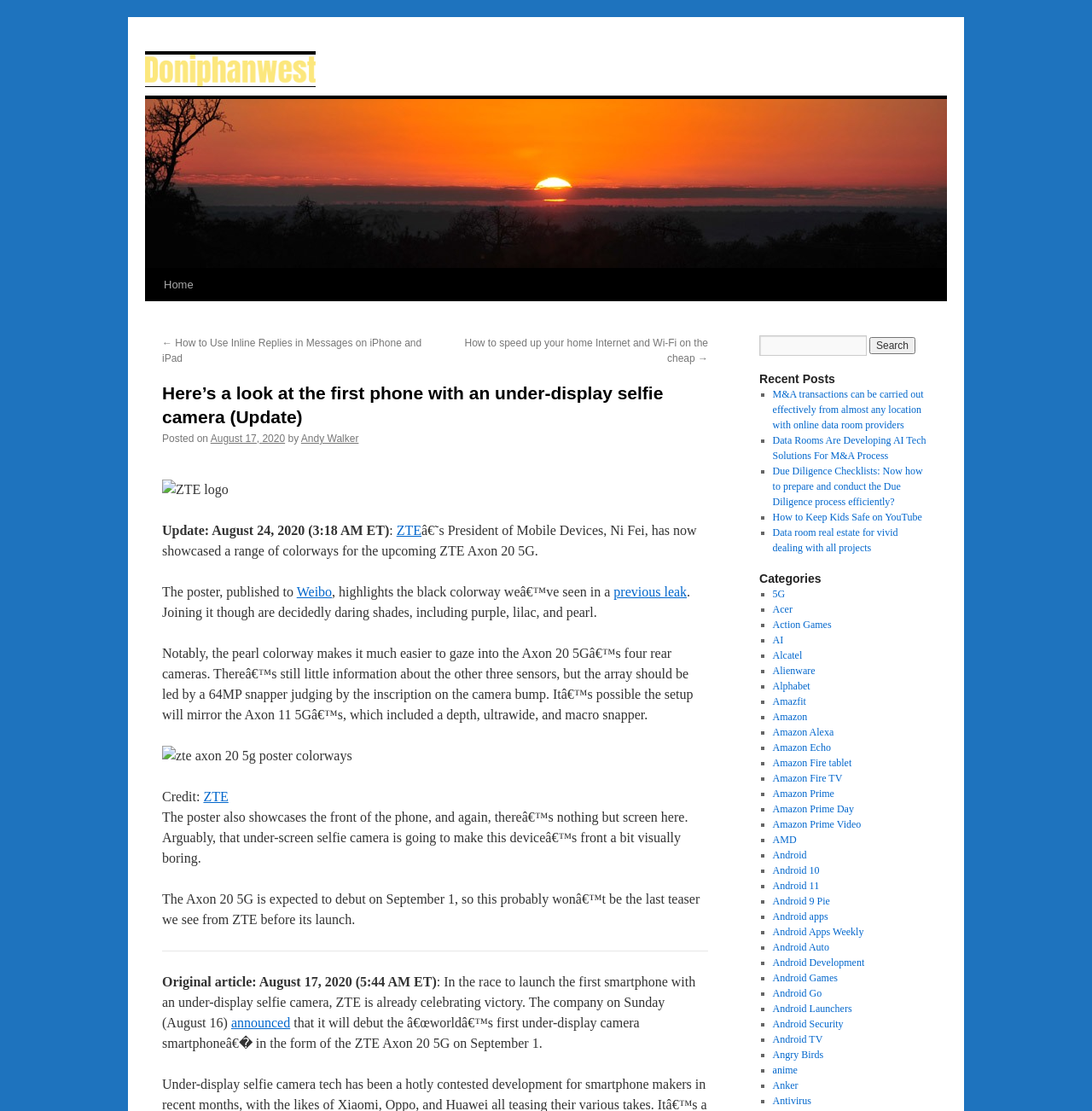Identify the bounding box for the UI element specified in this description: "ZTE". The coordinates must be four float numbers between 0 and 1, formatted as [left, top, right, bottom].

[0.363, 0.471, 0.386, 0.484]